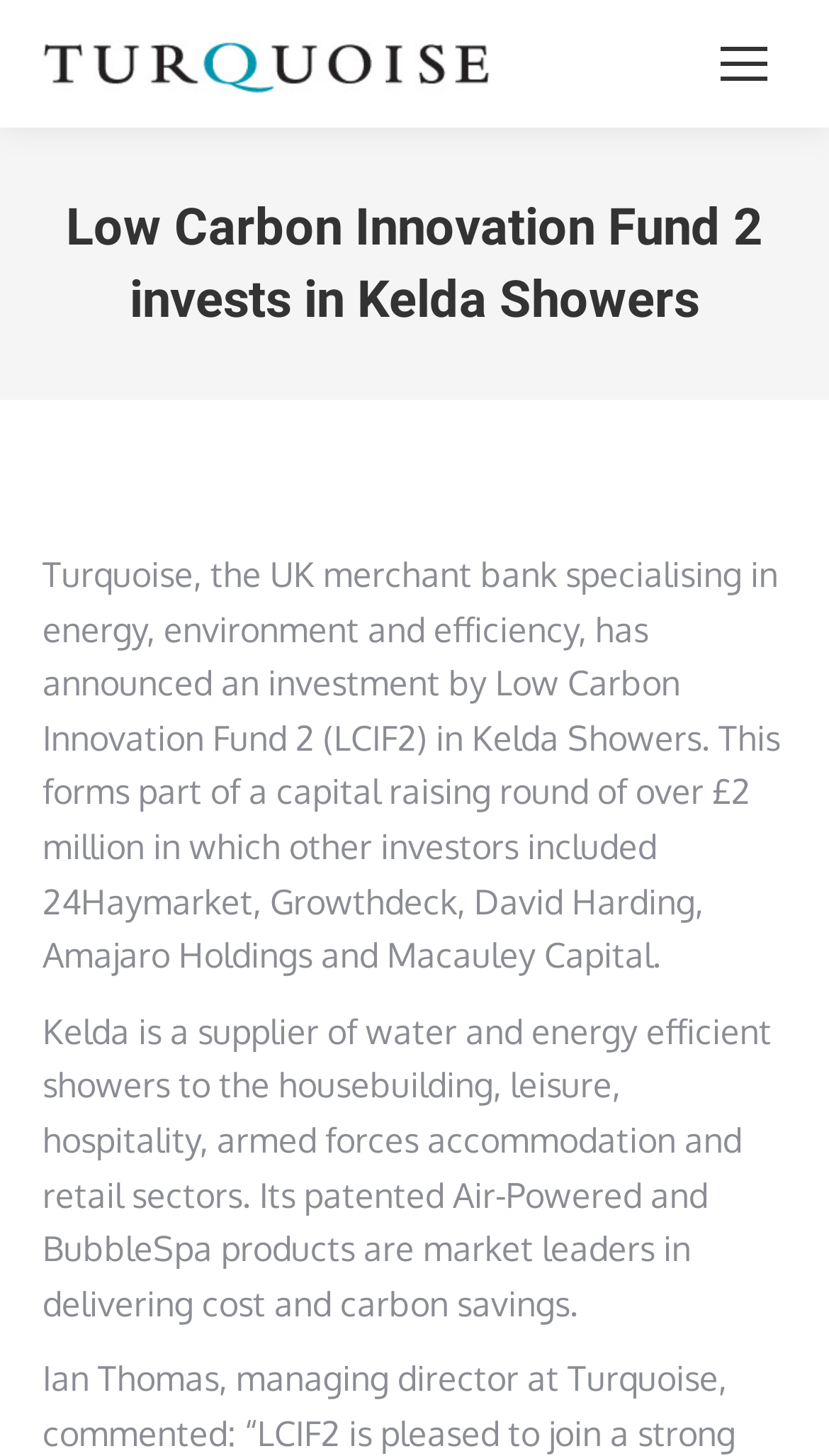Examine the image and give a thorough answer to the following question:
What sectors does Kelda supply?

The answer can be found in the second paragraph of the webpage, where it is mentioned that 'Kelda is a supplier of water and energy efficient showers to the housebuilding, leisure, hospitality, armed forces accommodation and retail sectors.'